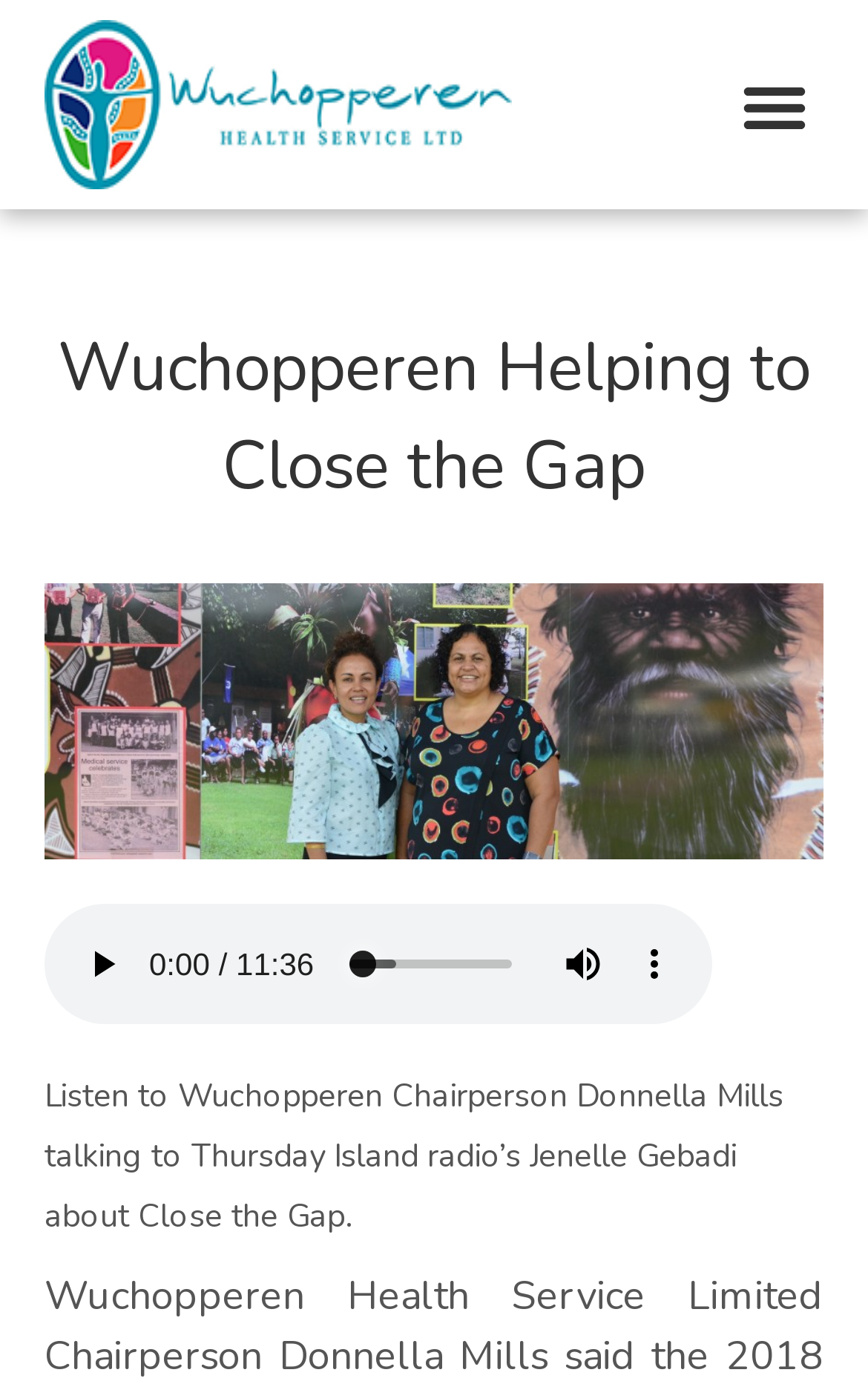What is the purpose of Wuchopperen Health Service?
Using the visual information, reply with a single word or short phrase.

Improve quality of life